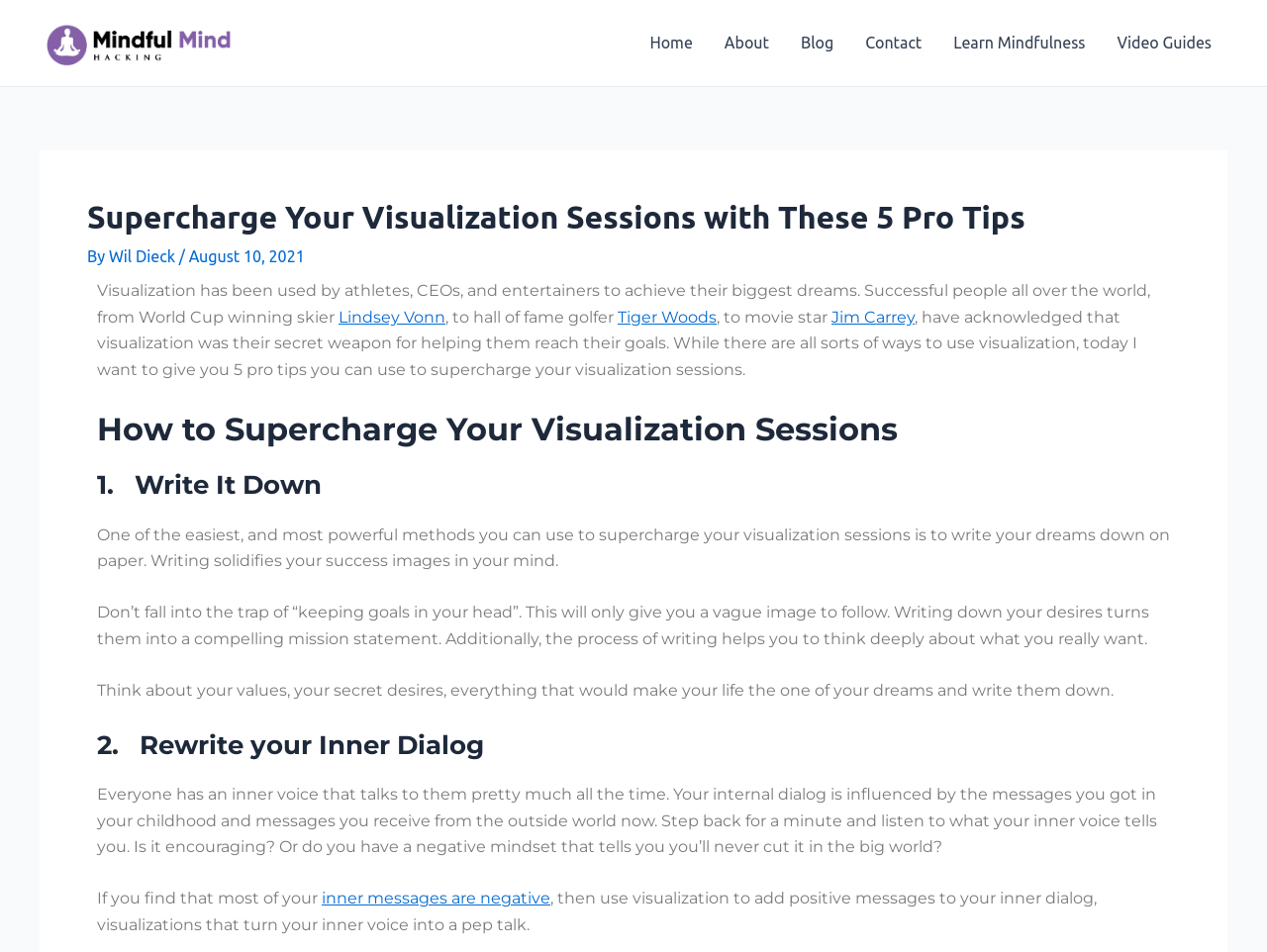Kindly provide the bounding box coordinates of the section you need to click on to fulfill the given instruction: "Read the 'How to Supercharge Your Visualization Sessions' section".

[0.077, 0.429, 0.923, 0.472]